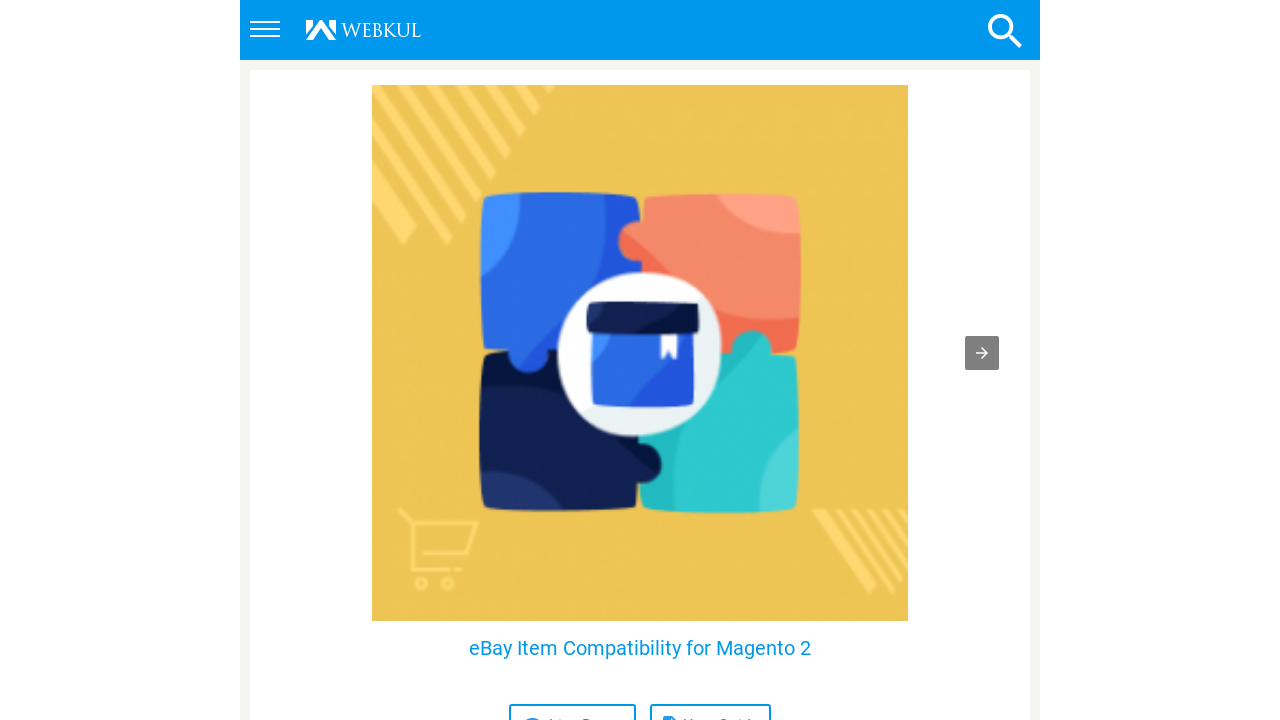How many items are in the carousel?
Refer to the image and offer an in-depth and detailed answer to the question.

The carousel navigation buttons indicate that there are 10 items in total, with the 'Previous item in carousel (1 of 10)' button being disabled and the 'Next item in carousel (2 of 10)' button being enabled.